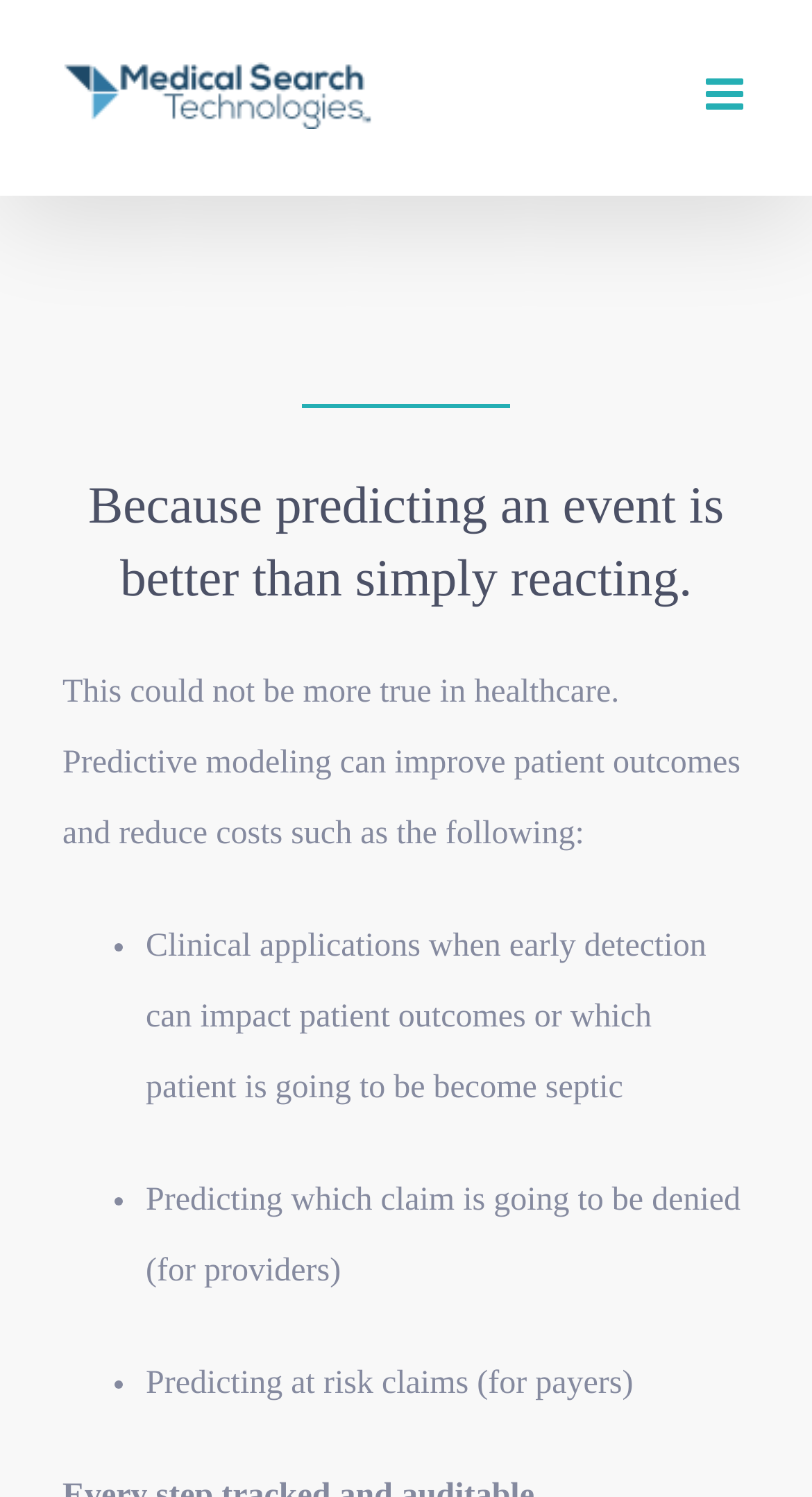What is the logo of Medical Search Technology?
Look at the image and respond to the question as thoroughly as possible.

The logo is located at the top left corner of the webpage, with a bounding box coordinate of [0.077, 0.042, 0.462, 0.089]. It is an image element with the text 'Medical Search Technology Logo'.